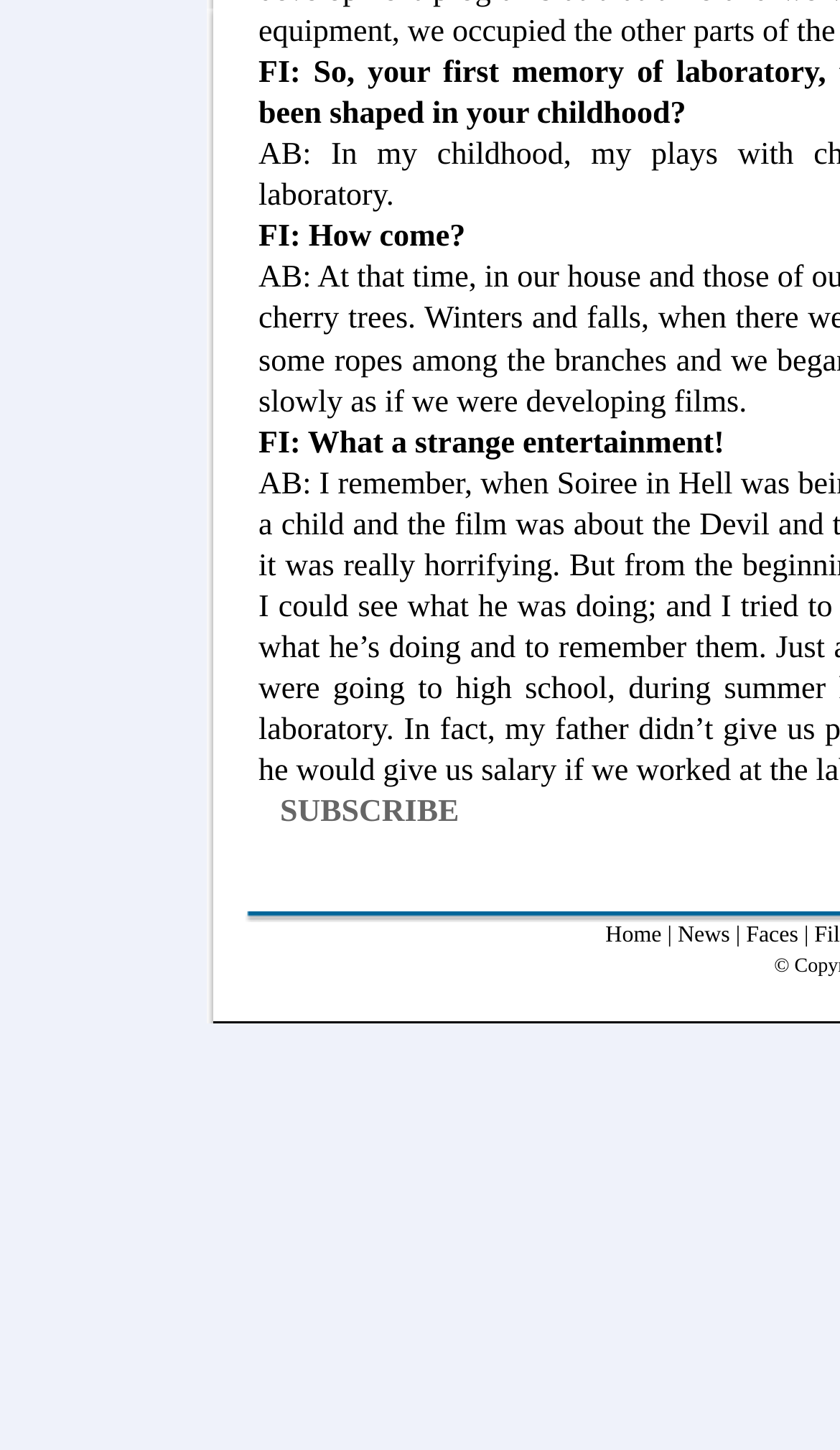Give the bounding box coordinates for the element described as: "book a free consult".

None